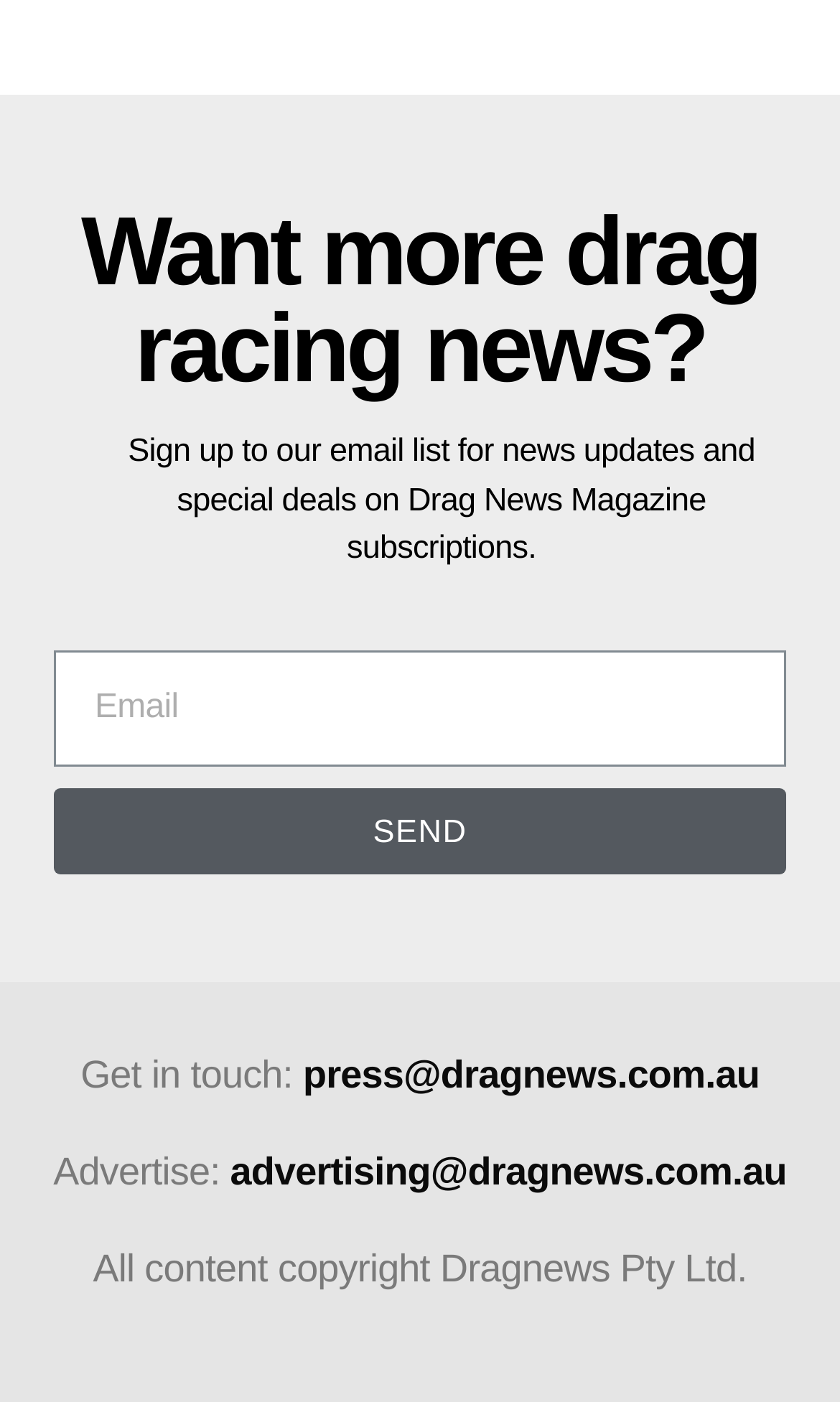By analyzing the image, answer the following question with a detailed response: How many contact email addresses are provided?

There are two contact email addresses provided: 'press@dragnews.com.au' for press inquiries and 'advertising@dragnews.com.au' for advertising inquiries, as indicated by the link elements.